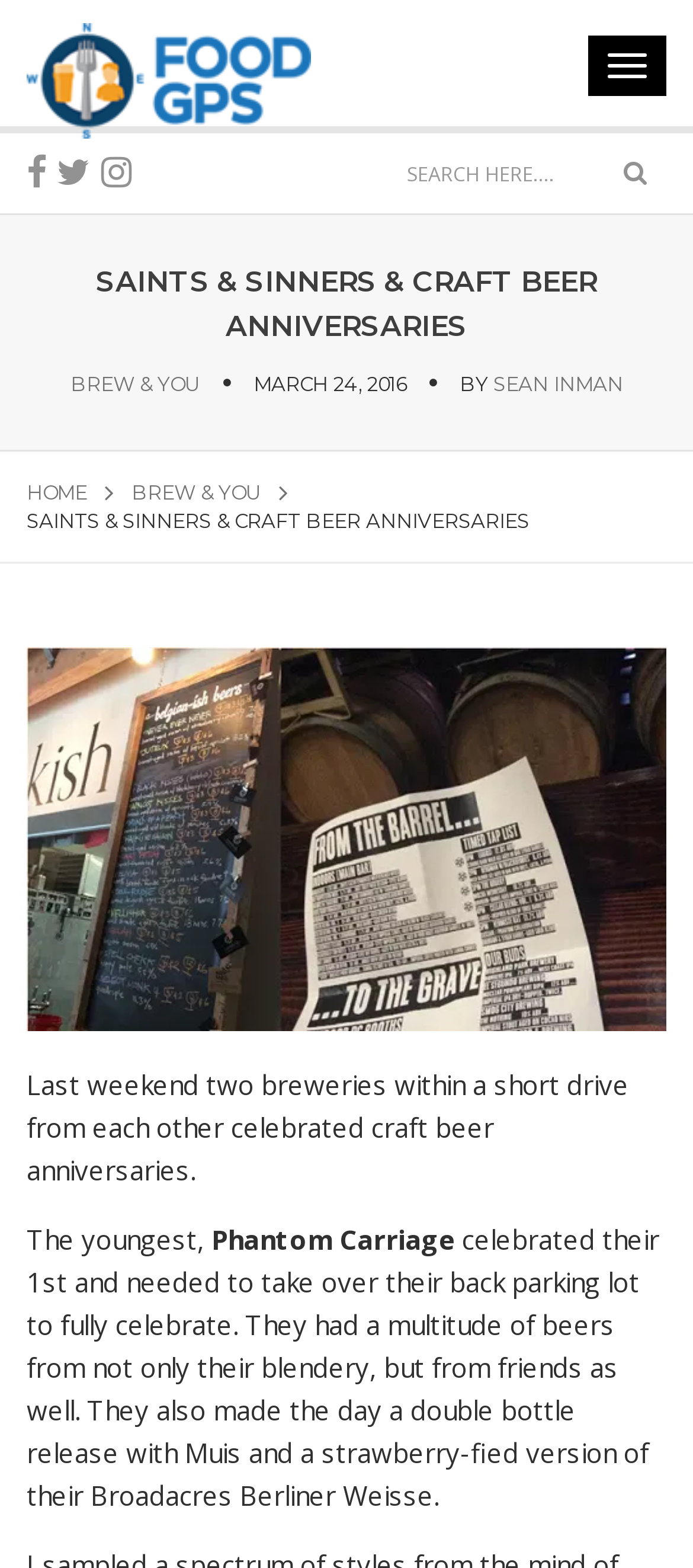What is the name of the brewery that celebrated its 1st anniversary?
With the help of the image, please provide a detailed response to the question.

I determined the answer by reading the static text elements that describe the celebrations of two breweries' anniversaries, and found the text 'The youngest, Phantom Carriage celebrated their 1st...'.